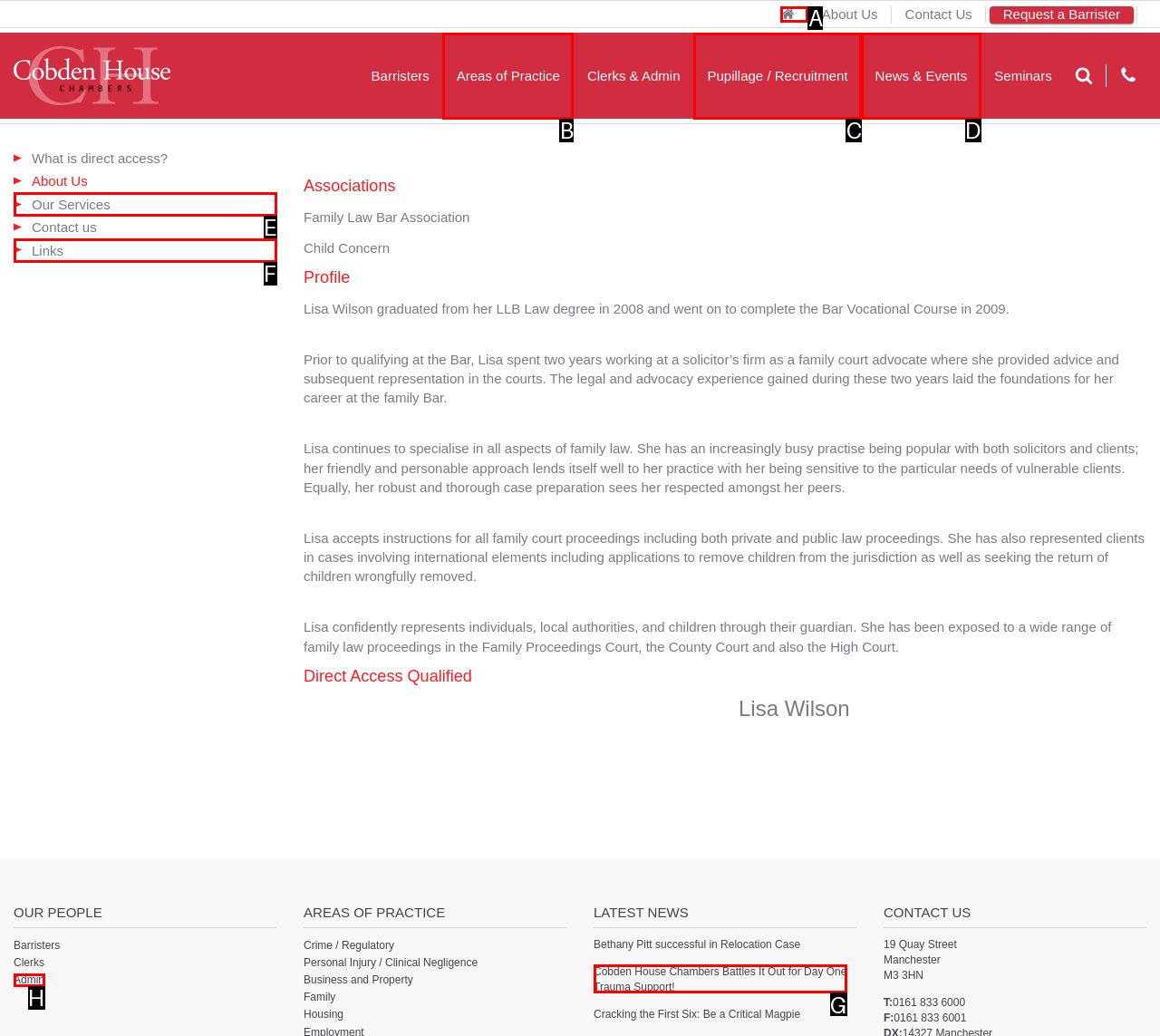Which HTML element among the options matches this description: Our Services? Answer with the letter representing your choice.

E